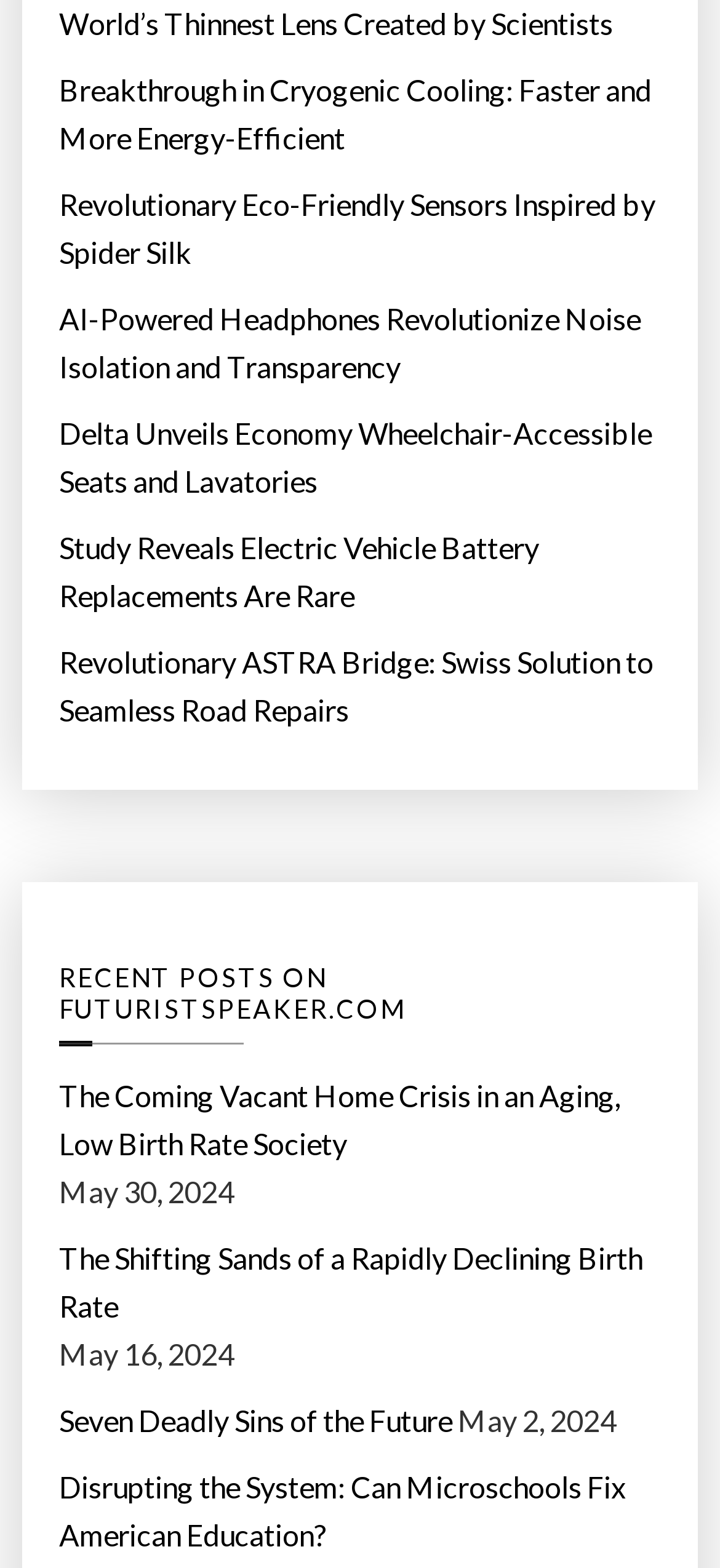What is the purpose of the RSS link?
Refer to the screenshot and deliver a thorough answer to the question presented.

The RSS link is accompanied by the text 'RSS RECENT POSTS ON FUTURISTSPEAKER.COM', which suggests that the purpose of the RSS link is to provide access to recent posts on the FuturistSpeaker.com website.